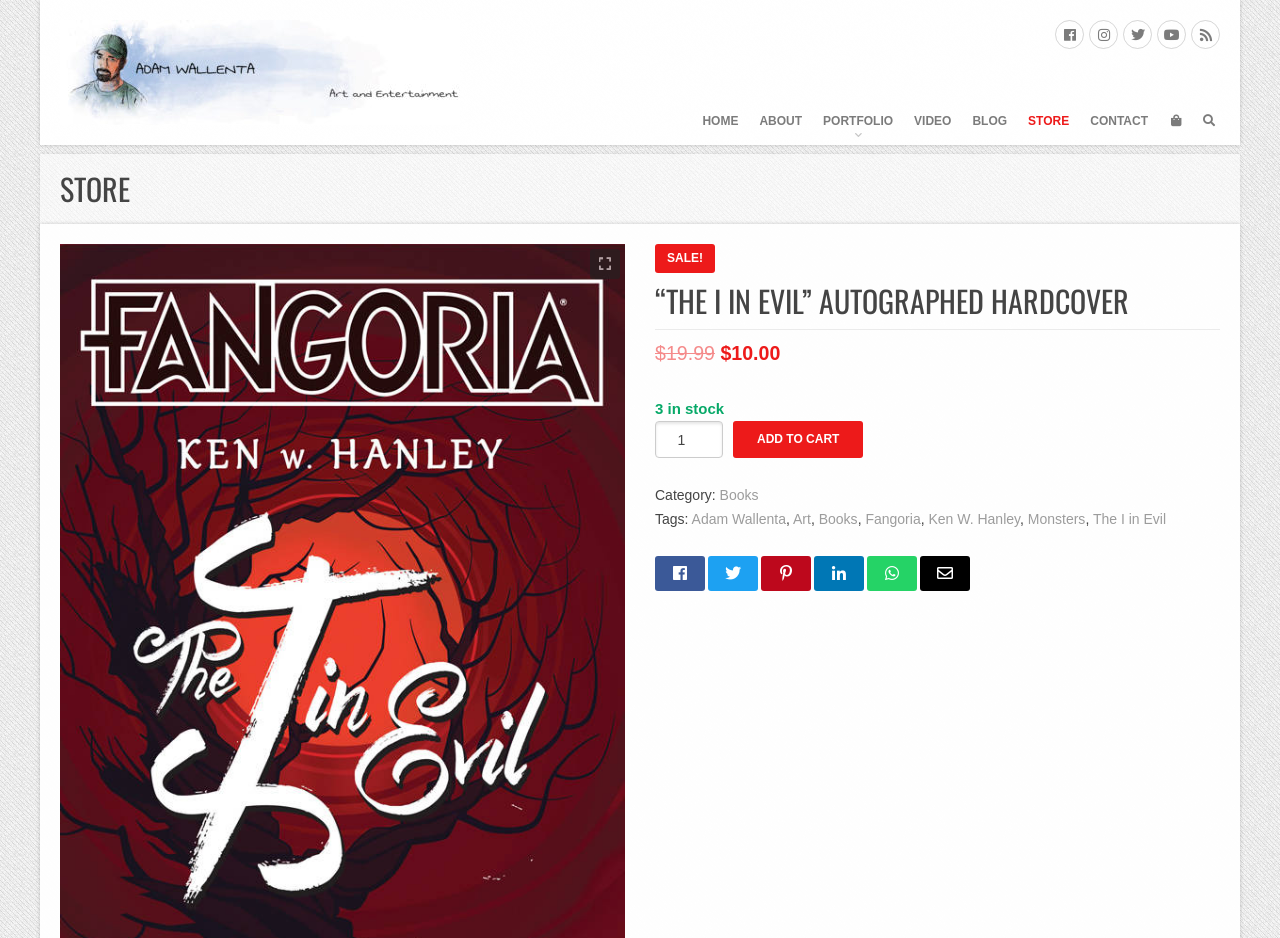Identify the bounding box coordinates of the element that should be clicked to fulfill this task: "Check the price of the '“THE I IN EVIL” AUTOGRAPHED HARDCOVER' book". The coordinates should be provided as four float numbers between 0 and 1, i.e., [left, top, right, bottom].

[0.512, 0.364, 0.559, 0.388]